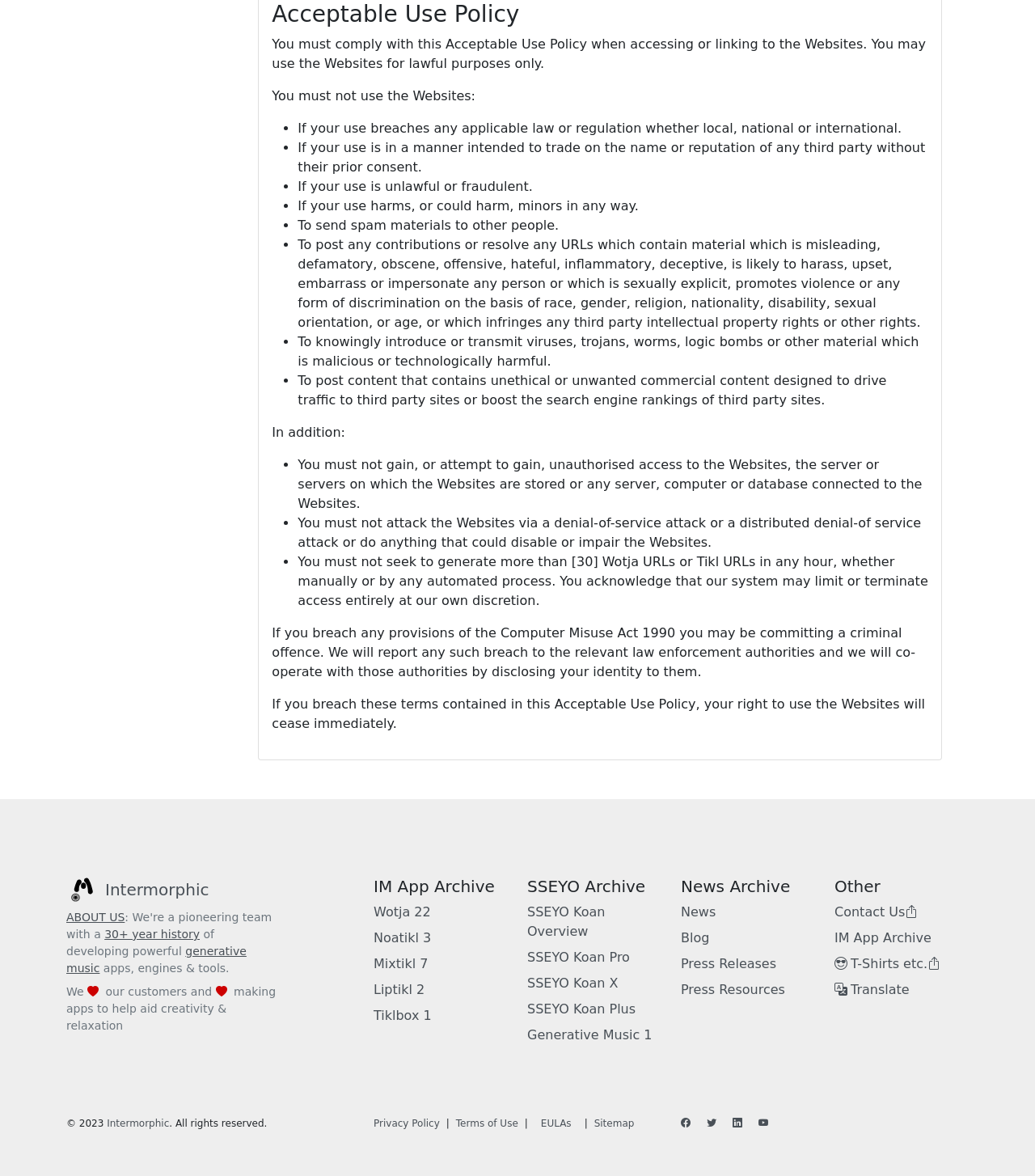Find the bounding box coordinates for the HTML element described in this sentence: "Translate". Provide the coordinates as four float numbers between 0 and 1, in the format [left, top, right, bottom].

[0.806, 0.835, 0.879, 0.848]